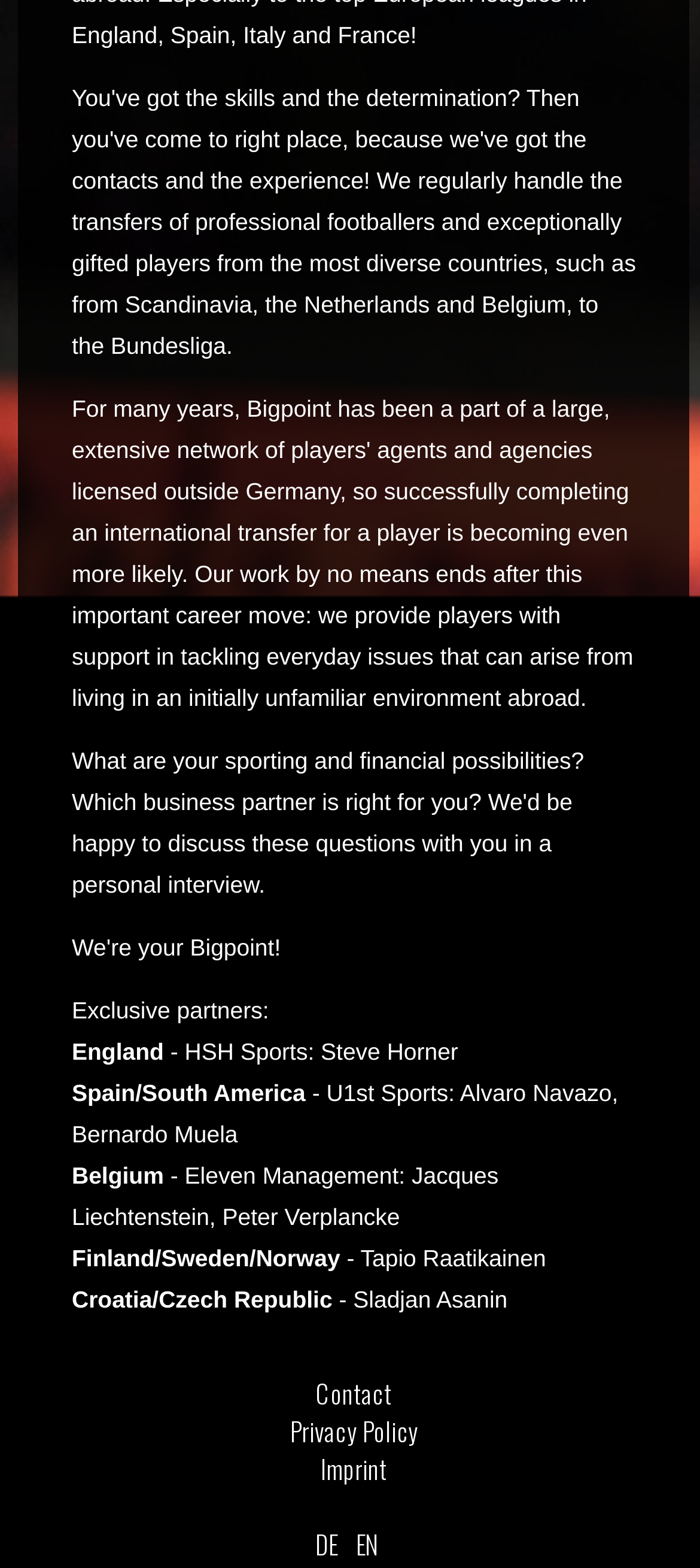From the given element description: "Privacy Policy", find the bounding box for the UI element. Provide the coordinates as four float numbers between 0 and 1, in the order [left, top, right, bottom].

[0.414, 0.9, 0.597, 0.924]